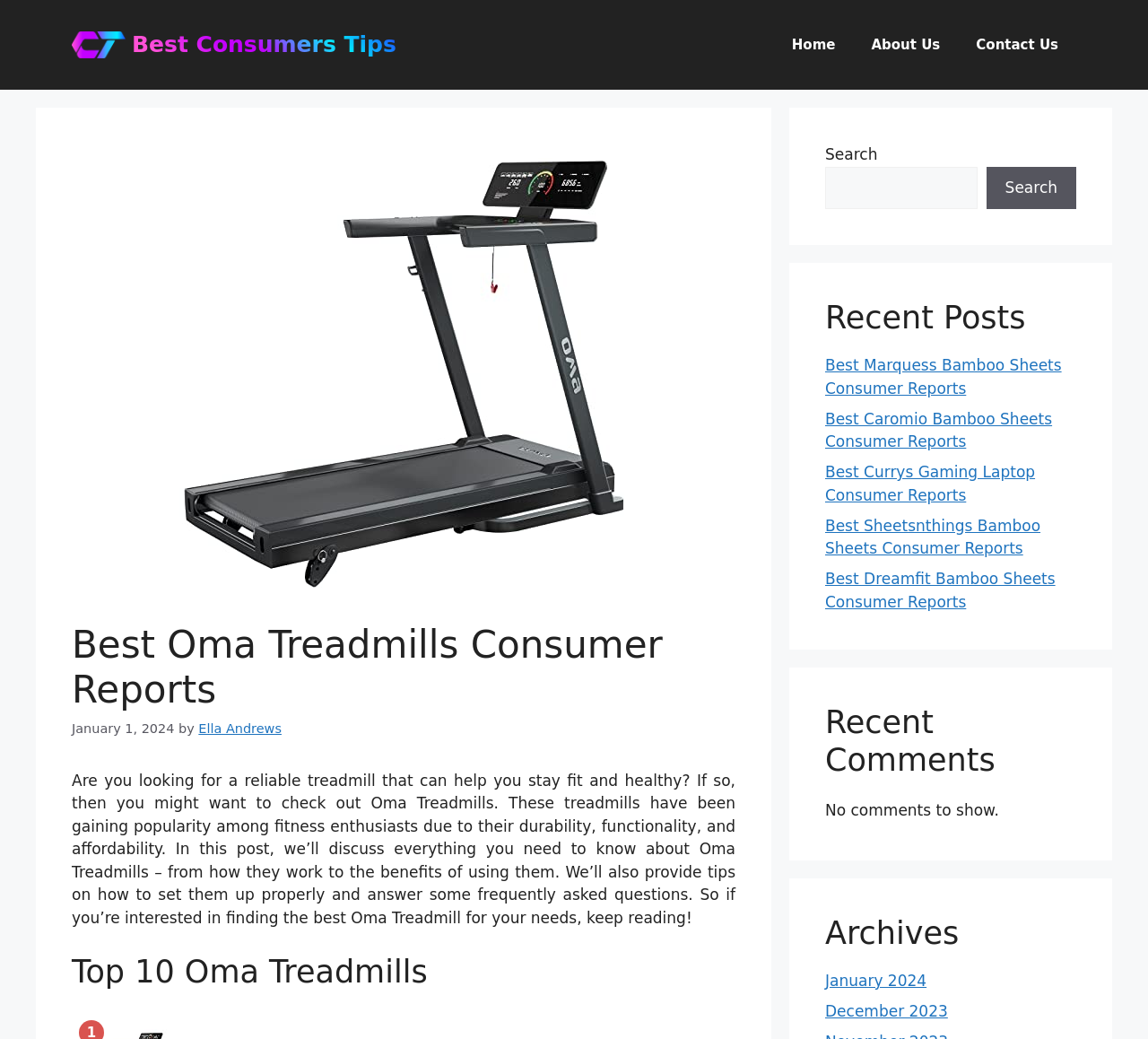Look at the image and answer the question in detail:
What is the purpose of Oma Treadmills?

I inferred the purpose of Oma Treadmills by reading the introductory text within the content section, which states that Oma Treadmills can help users stay fit and healthy.